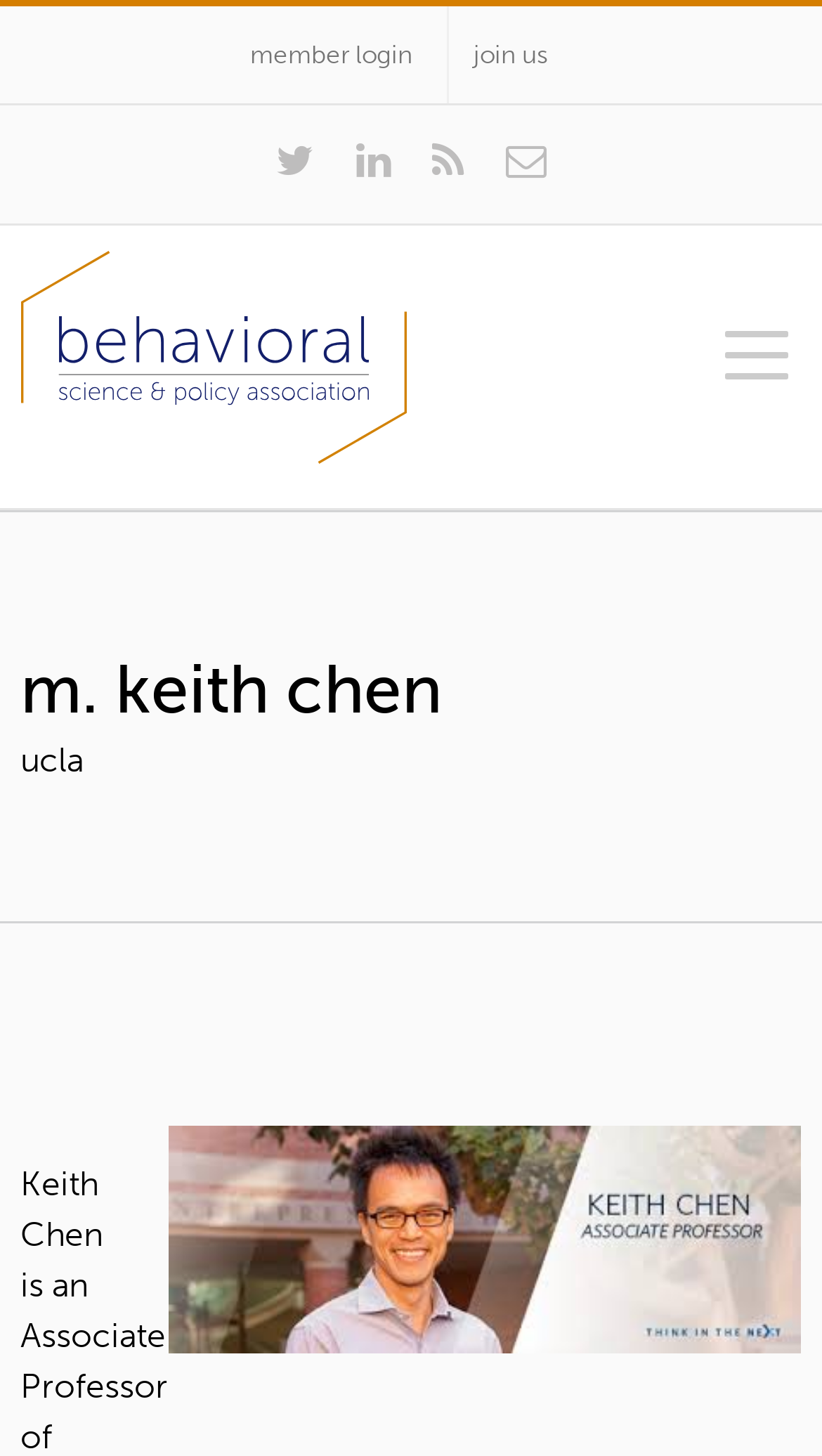Refer to the image and offer a detailed explanation in response to the question: What is the name of the organization associated with this webpage?

The link element with the text 'Behavioral Science & Policy Association' is present on the webpage, indicating that this is the name of the organization associated with M. Keith Chen.